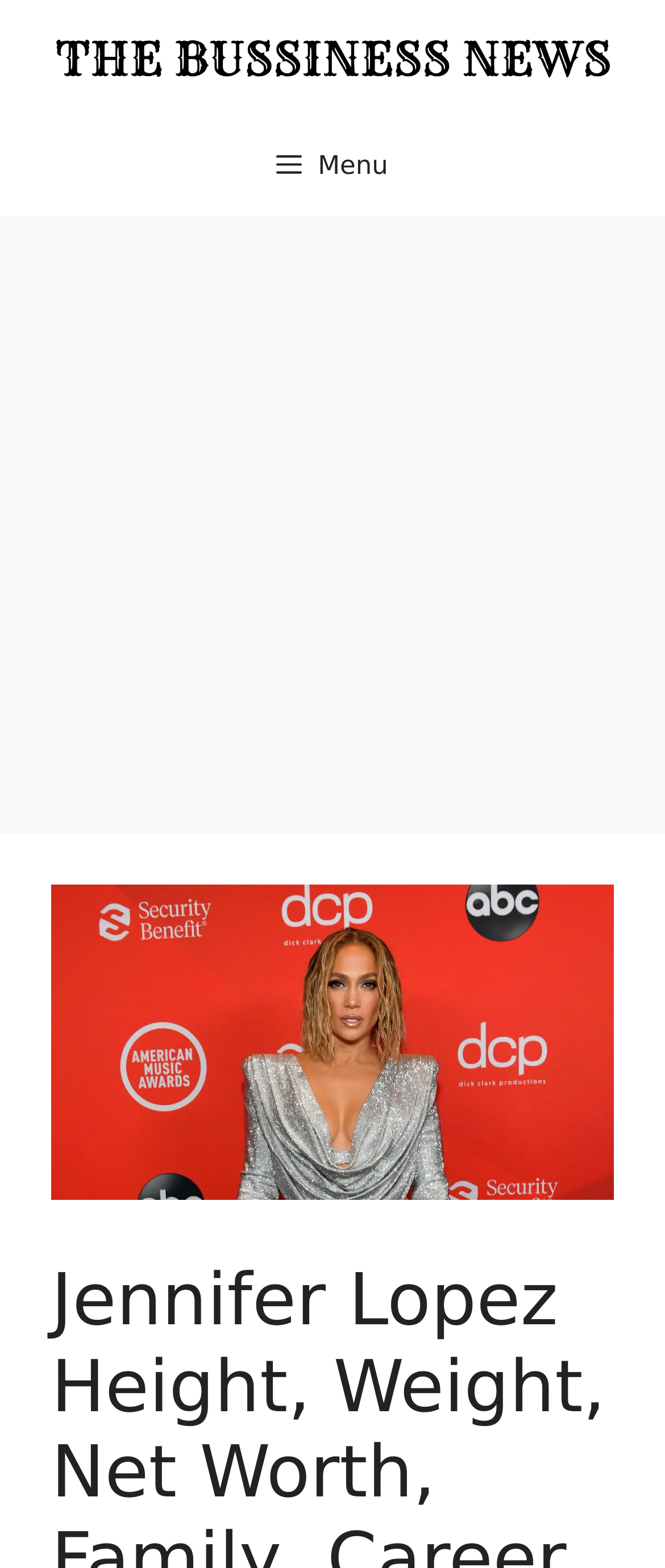What is the name of the person on this webpage?
Look at the webpage screenshot and answer the question with a detailed explanation.

The webpage has an image with the text 'Jennifer Lopez Height' and the banner at the top has the text 'Jennifer Lopez Height, Weight, Net Worth, Bio', so it is clear that the webpage is about Jennifer Lopez.